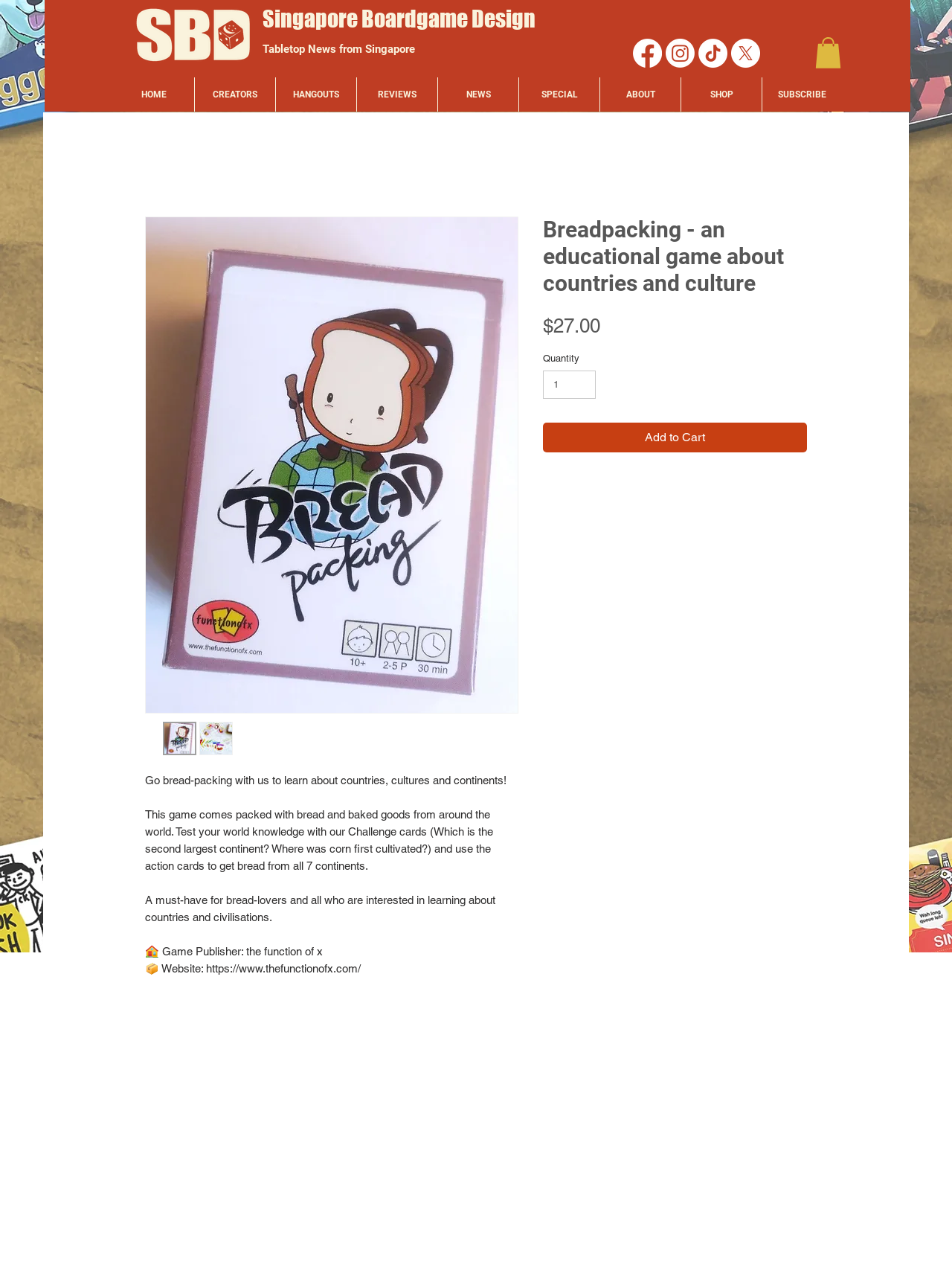Please provide the bounding box coordinates for the element that needs to be clicked to perform the instruction: "Click the HOME link". The coordinates must consist of four float numbers between 0 and 1, formatted as [left, top, right, bottom].

[0.119, 0.06, 0.204, 0.087]